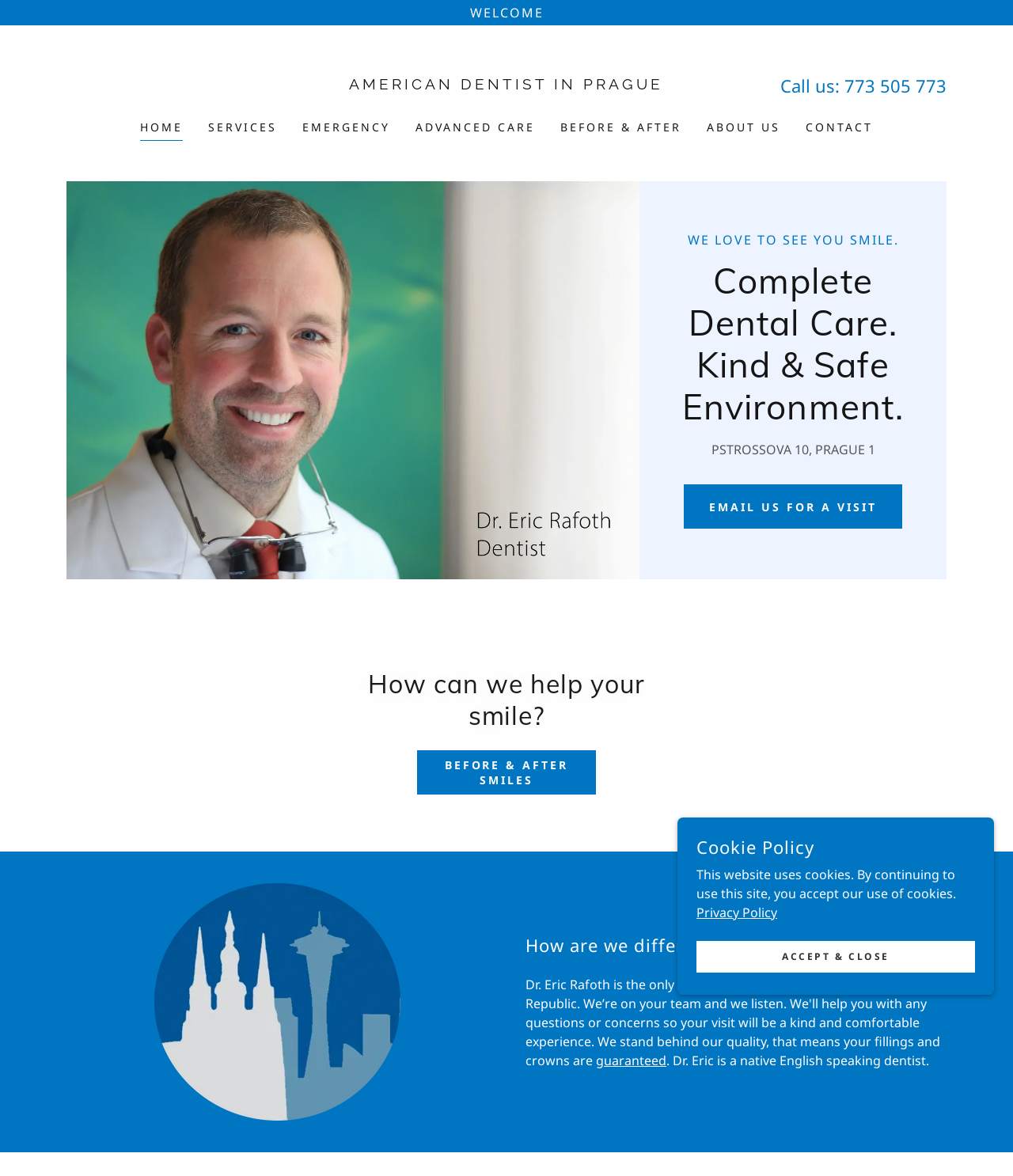What is the profession of Dr. Eric Rafoth?
Please give a well-detailed answer to the question.

Based on the image caption 'Dr Eric Rafoth, dentist DDS' and the overall content of the webpage, it can be inferred that Dr. Eric Rafoth is a dentist.